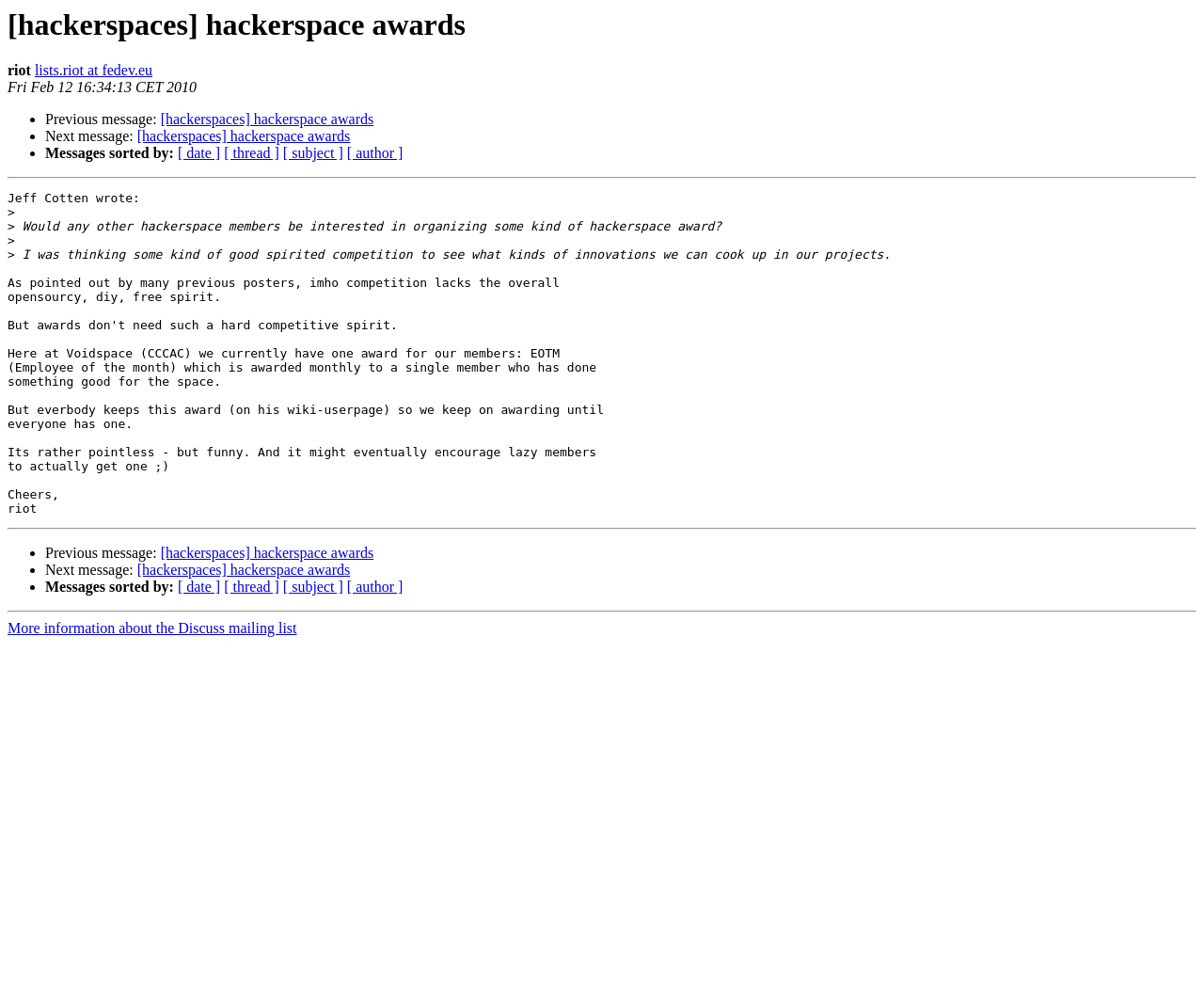Use a single word or phrase to answer the question: 
What is the name of the person who wrote the message?

Jeff Cotten